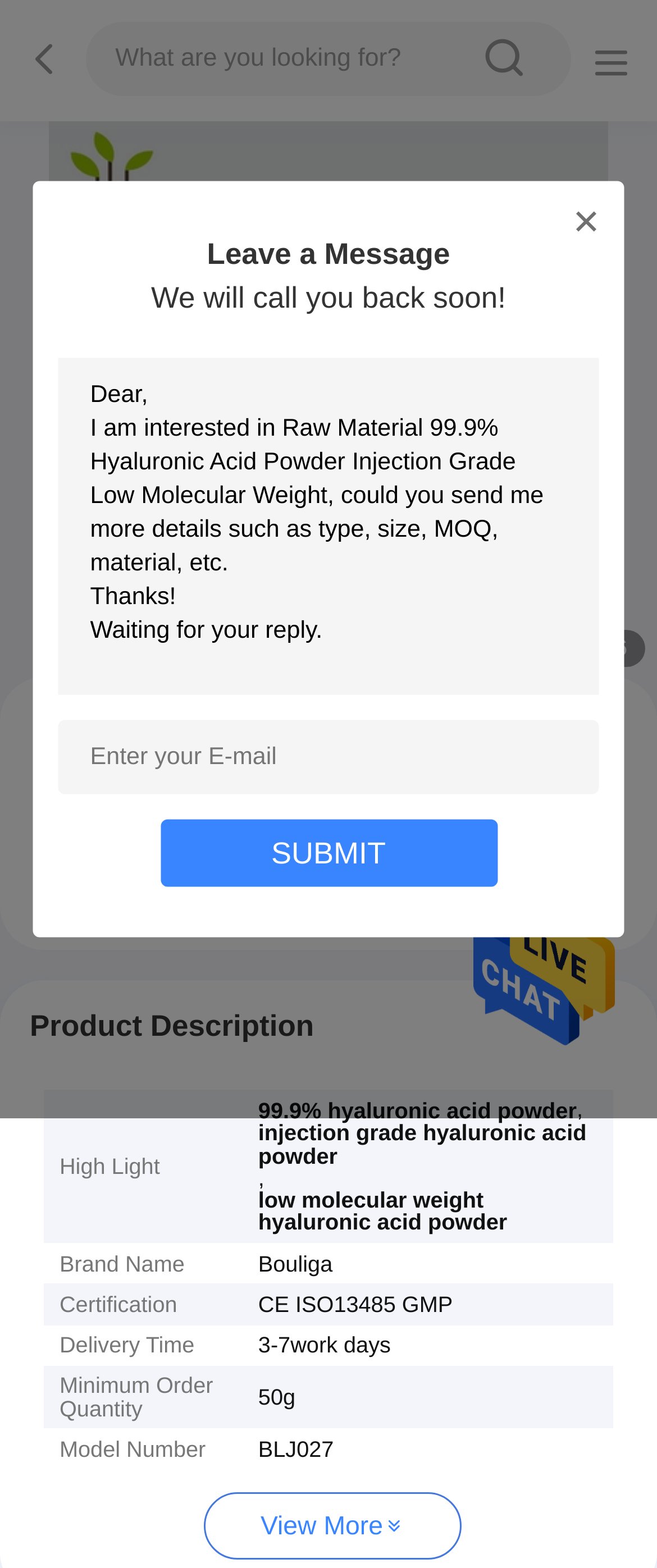Locate the bounding box coordinates for the element described below: "WordPress". The coordinates must be four float values between 0 and 1, formatted as [left, top, right, bottom].

None